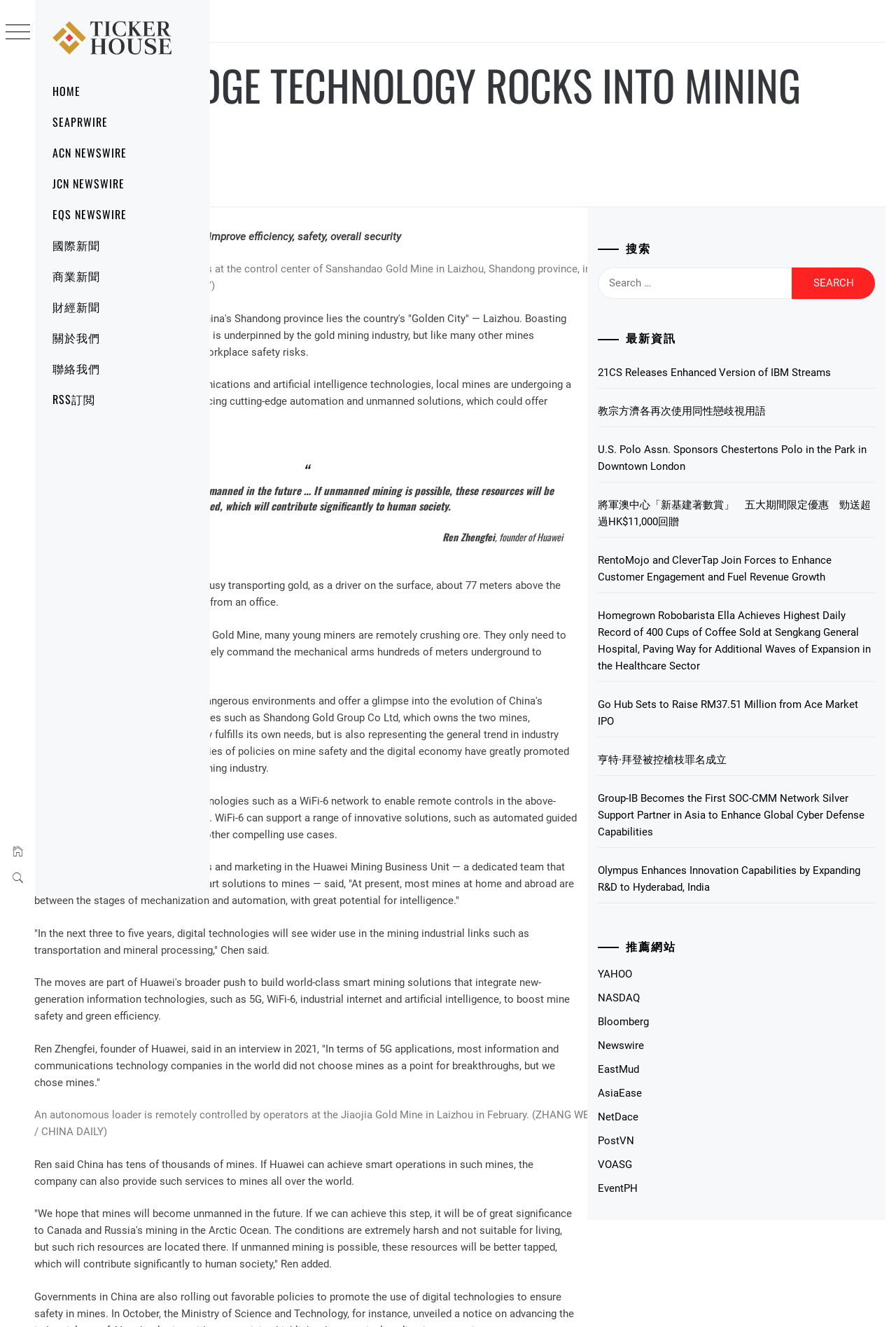Find the bounding box coordinates of the element to click in order to complete the given instruction: "Check the 'RSS訂閲' link."

[0.039, 0.289, 0.234, 0.313]